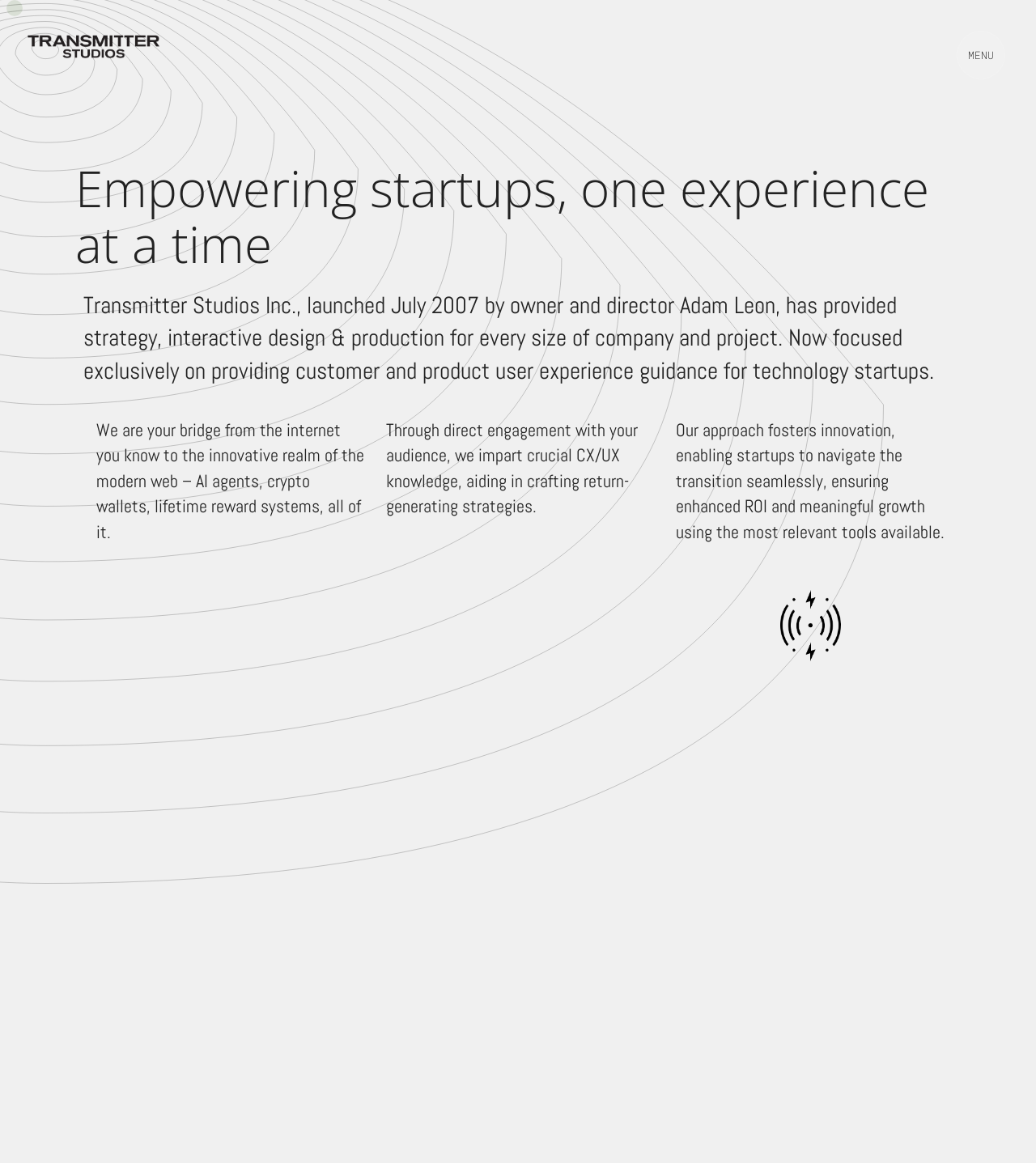Given the element description "Menu", identify the bounding box of the corresponding UI element.

[0.923, 0.027, 0.97, 0.068]